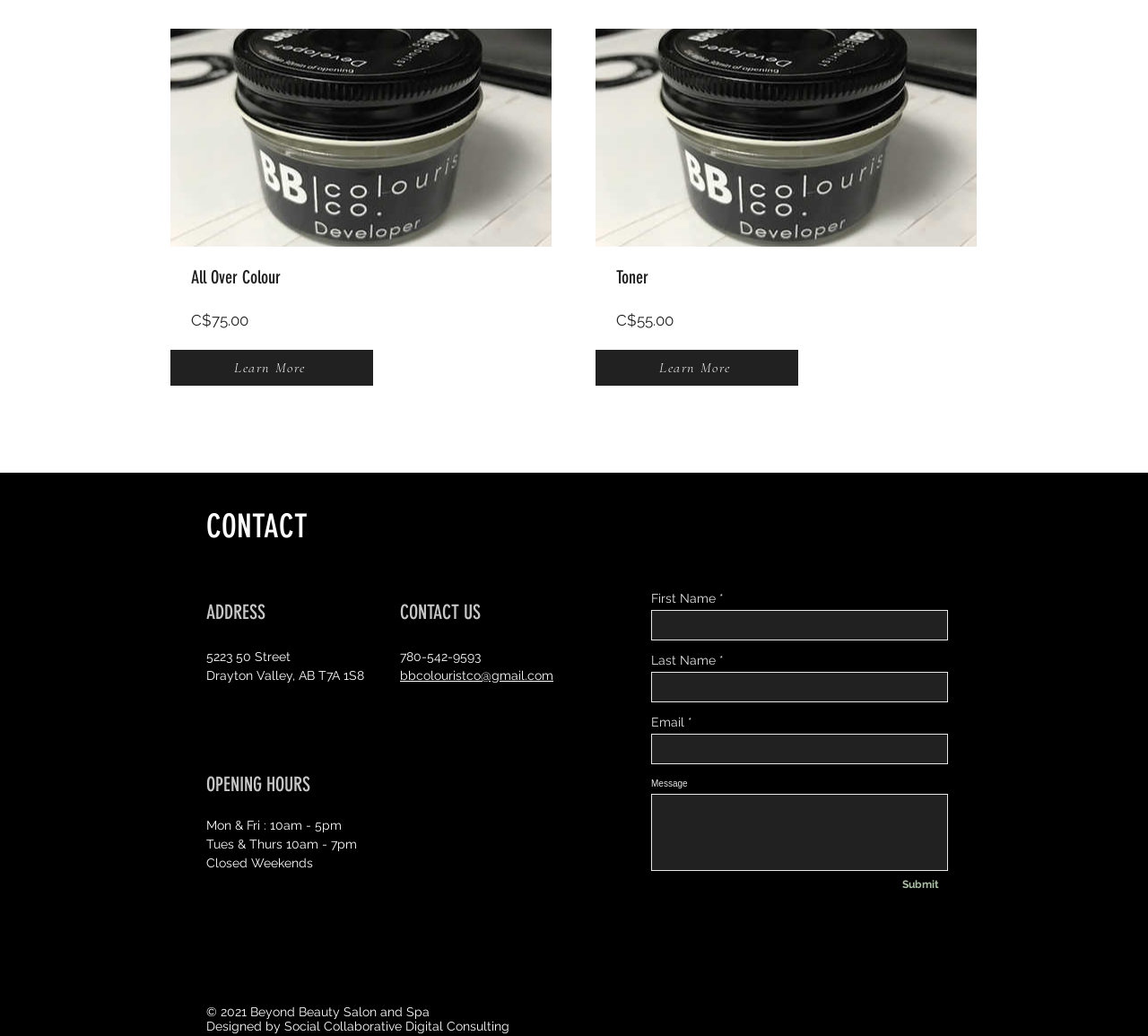What is the phone number of the salon?
Look at the image and respond with a one-word or short phrase answer.

780-542-9593